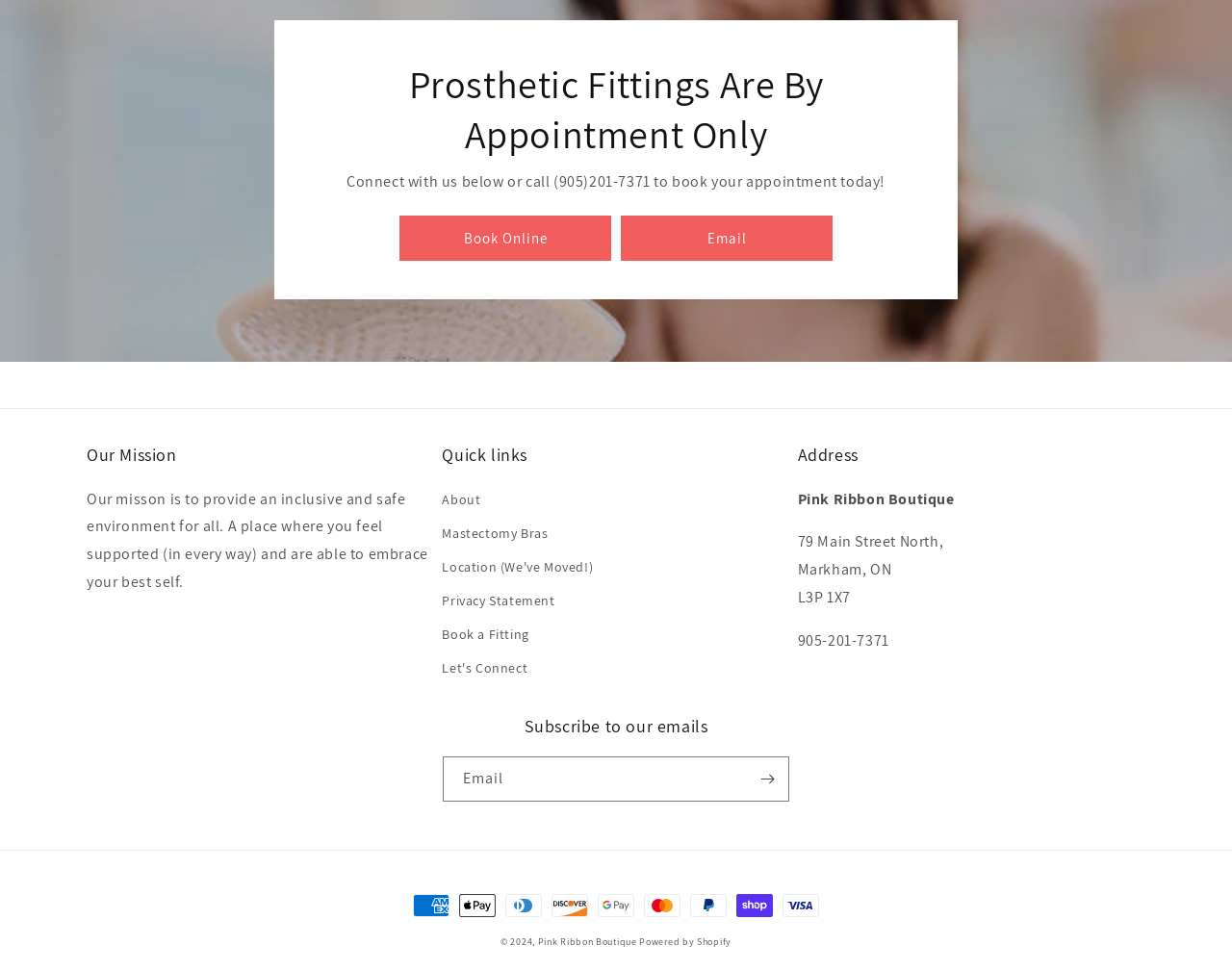What is the mission of the Pink Ribbon Boutique?
Using the image as a reference, answer the question in detail.

The mission of the Pink Ribbon Boutique can be found in the 'Our Mission' section, which states 'Our misson is to provide an inclusive and safe environment for all. A place where you feel supported (in every way) and are able to embrace your best self.'